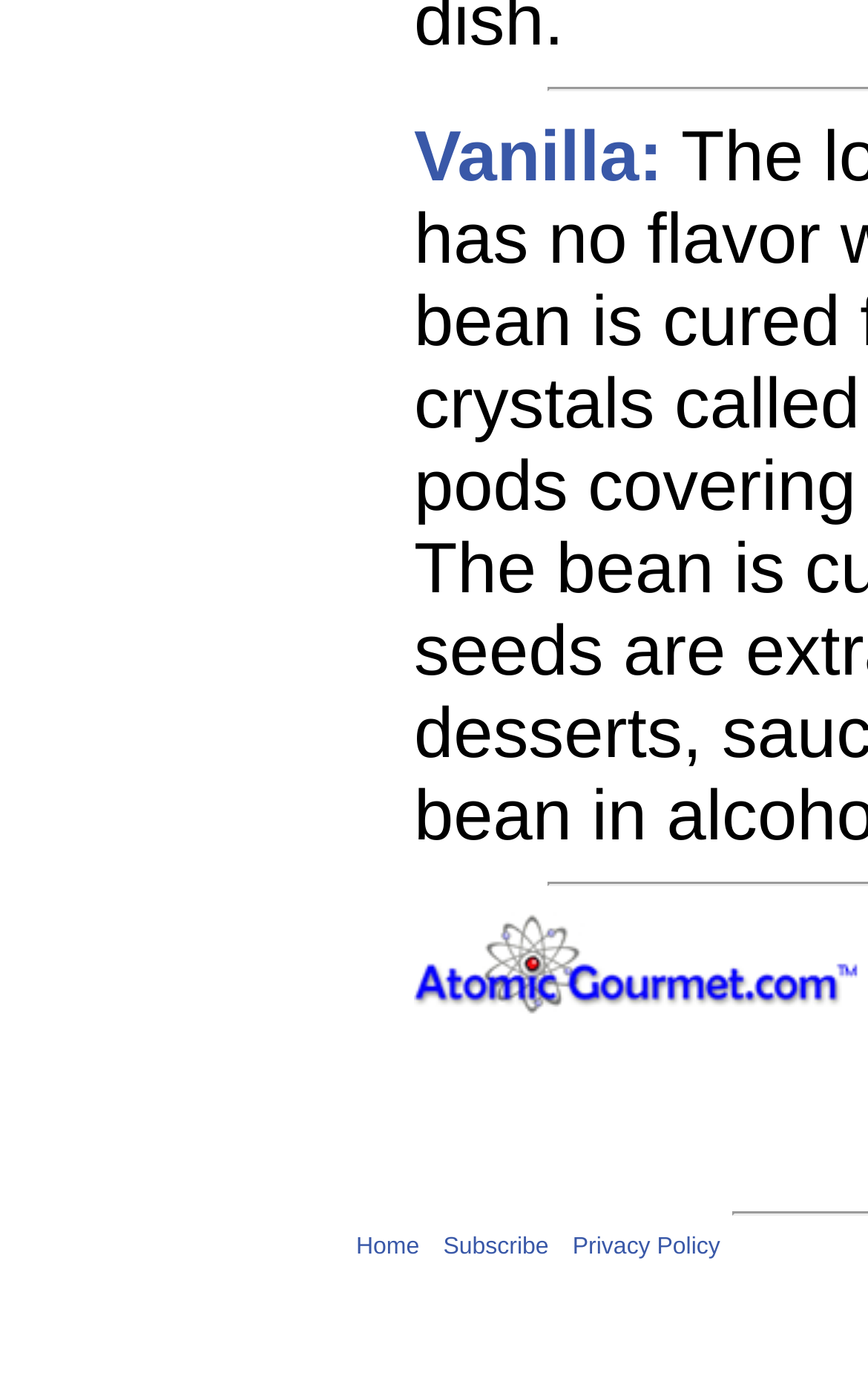Predict the bounding box of the UI element based on this description: "Privacy Policy".

[0.66, 0.896, 0.83, 0.916]